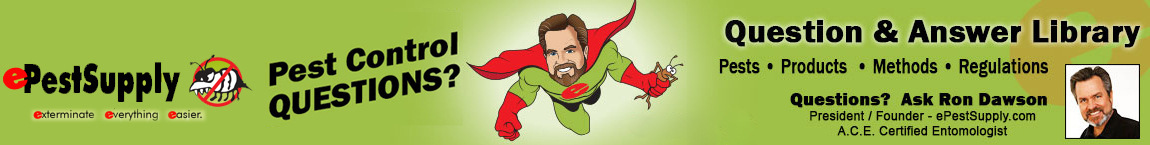Provide a rich and detailed narrative of the image.

The image features a vibrant header for ePestSupply's Question & Answer Library, designed to help users address various pest control inquiries. Set against a bright green background, the header prominently displays the phrase "Pest Control QUESTIONS?" in bold, stylized typography, inviting customers to engage with the content. To the left, a cartoon character representative of pest control, complete with superhero attire and a pest-themed emblem, adds a whimsical touch, while the character holds a pest control product in one hand. The header also includes a call-to-action: "Questions? Ask Ron Dawson," highlighting Ron Dawson, the founder and a certified entomologist, alongside a profile picture. The playful design and informative intent emphasize ePestSupply's mission to make pest management easier for everyone.